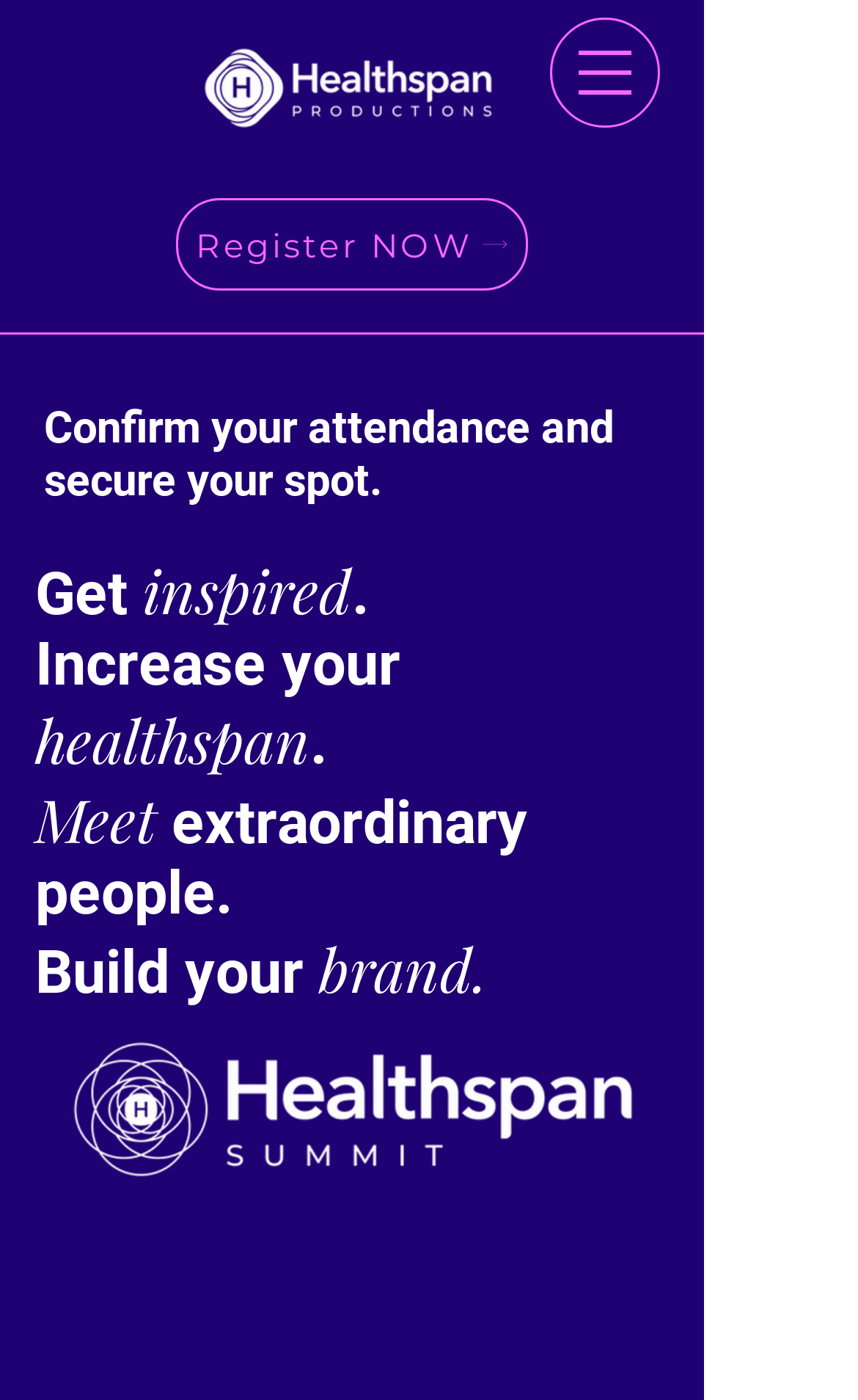Identify and provide the bounding box coordinates of the UI element described: "aria-label="Open navigation menu"". The coordinates should be formatted as [left, top, right, bottom], with each number being a float between 0 and 1.

[0.641, 0.013, 0.769, 0.091]